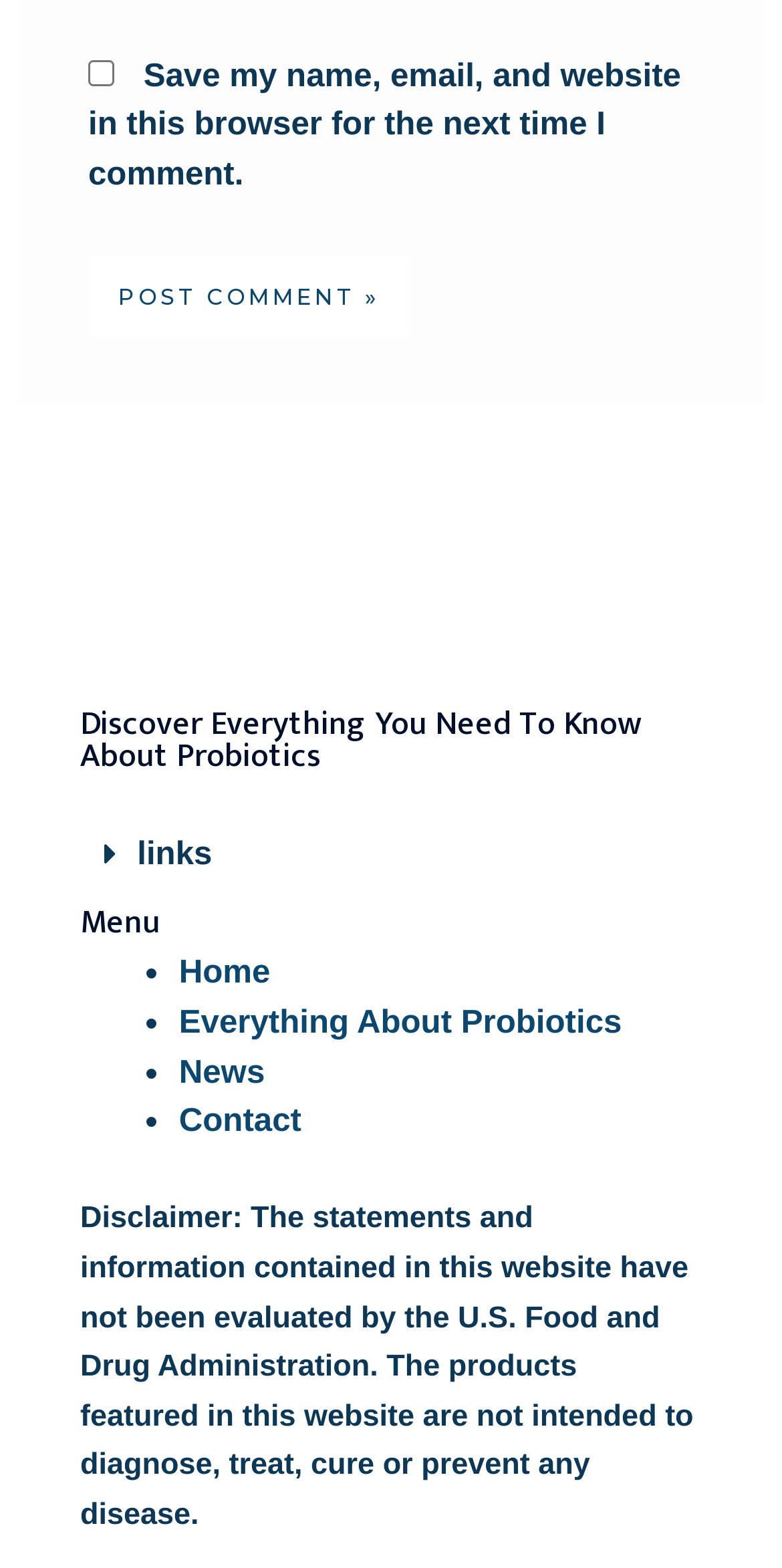Determine the bounding box coordinates of the region that needs to be clicked to achieve the task: "Click the Post Comment button".

[0.113, 0.164, 0.526, 0.215]